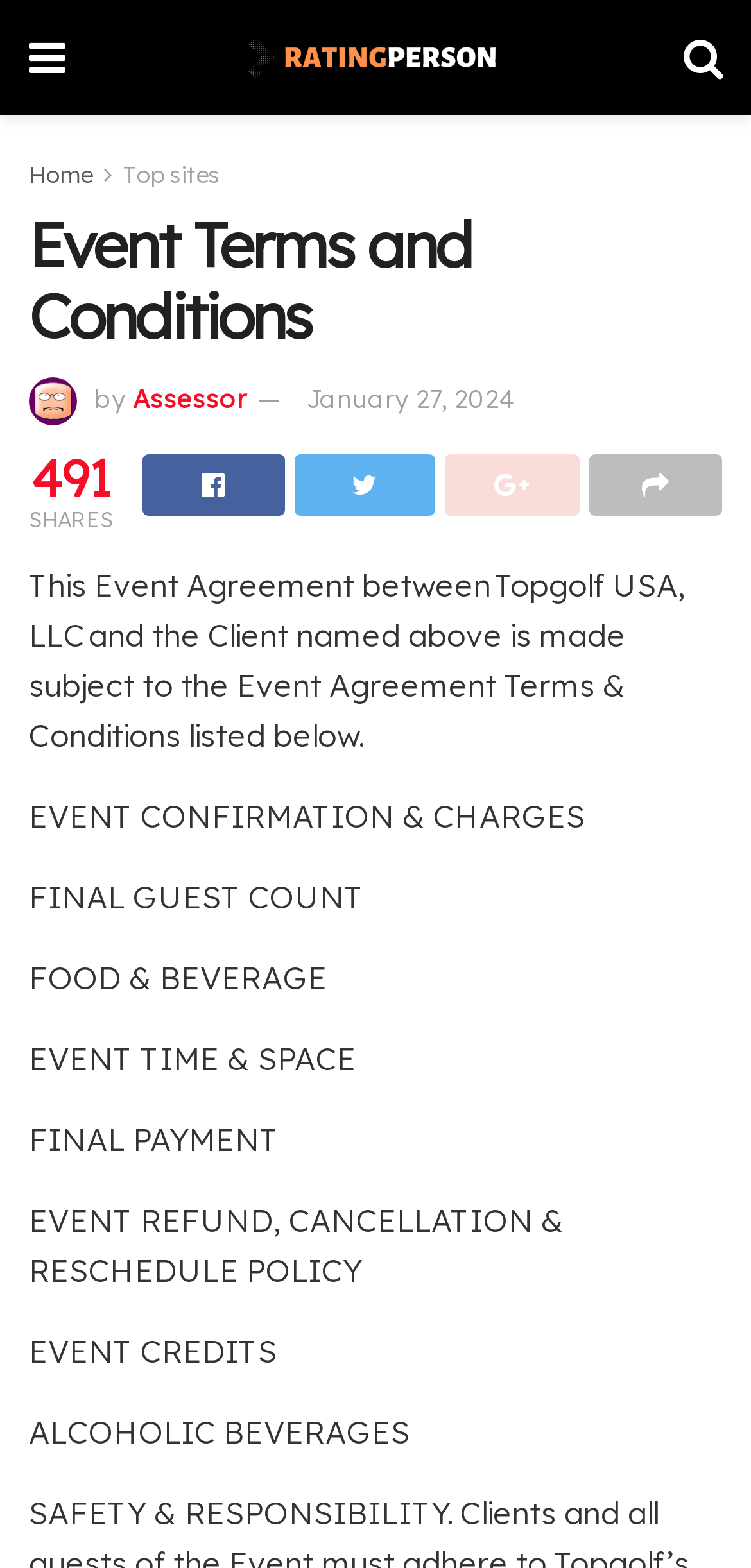Please answer the following query using a single word or phrase: 
What is the name of the client?

Not specified